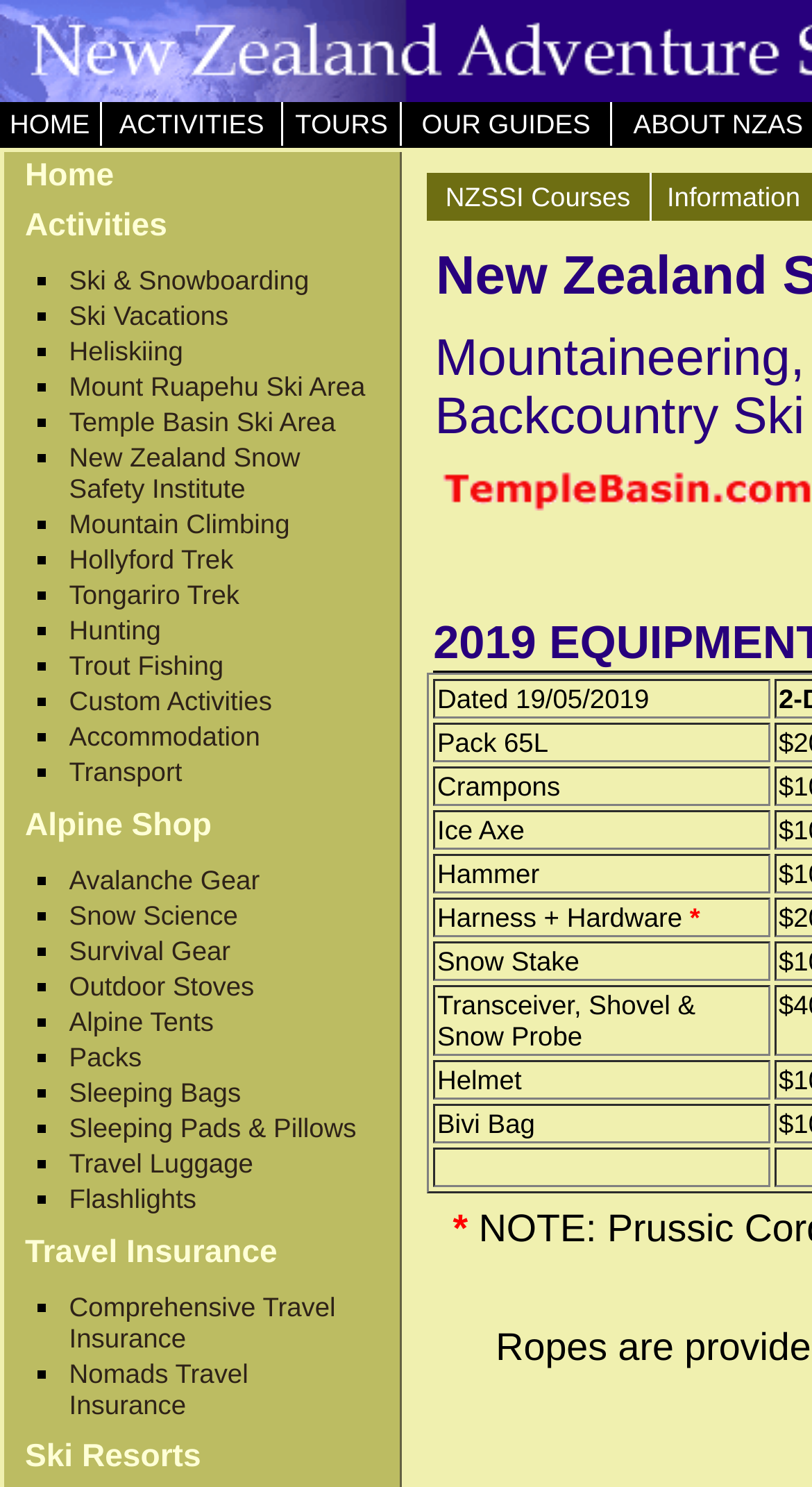Locate the bounding box coordinates of the clickable part needed for the task: "View related posts".

None